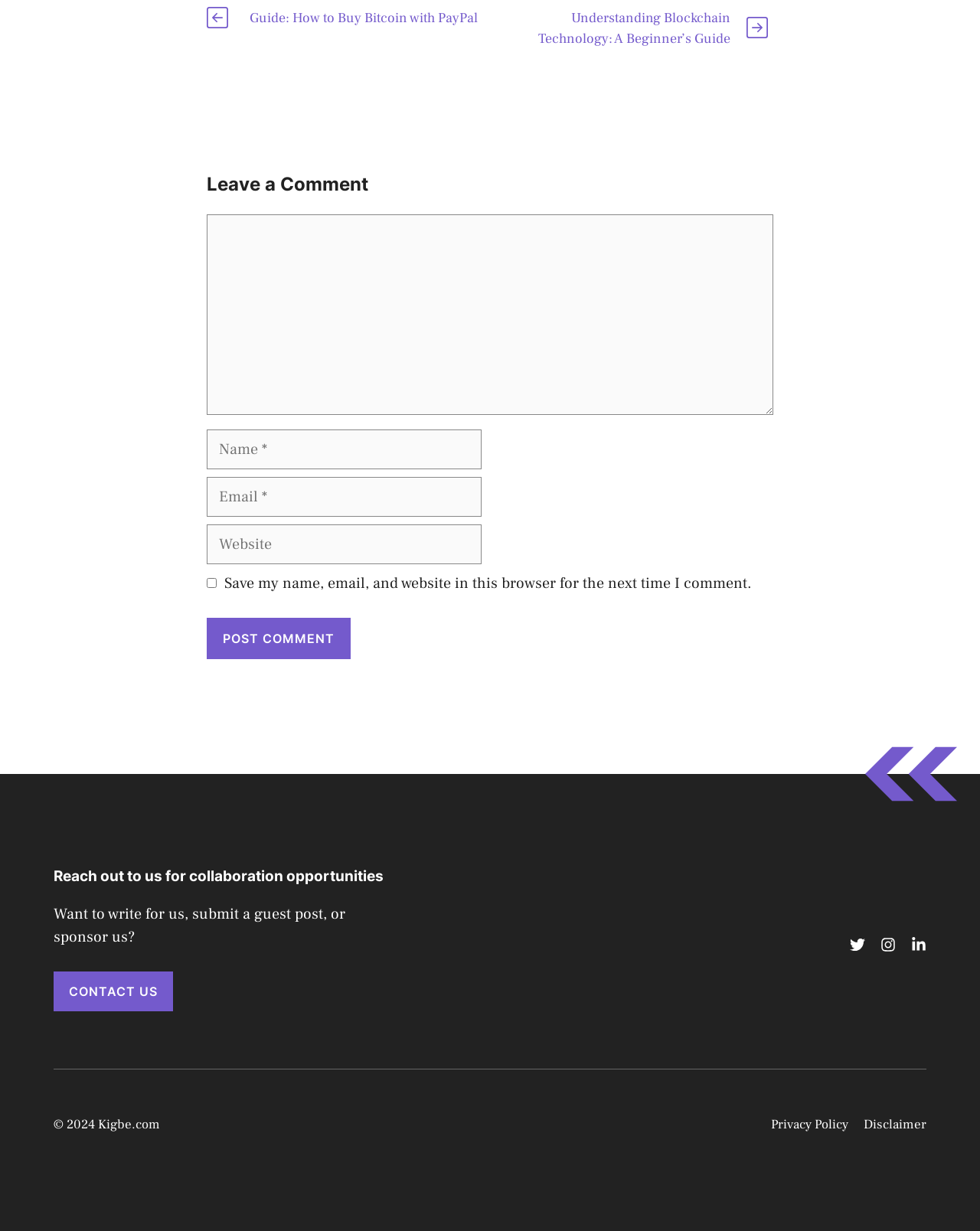Please locate the bounding box coordinates of the element that should be clicked to achieve the given instruction: "Click the 'Guide: How to Buy Bitcoin with PayPal' link".

[0.254, 0.008, 0.487, 0.022]